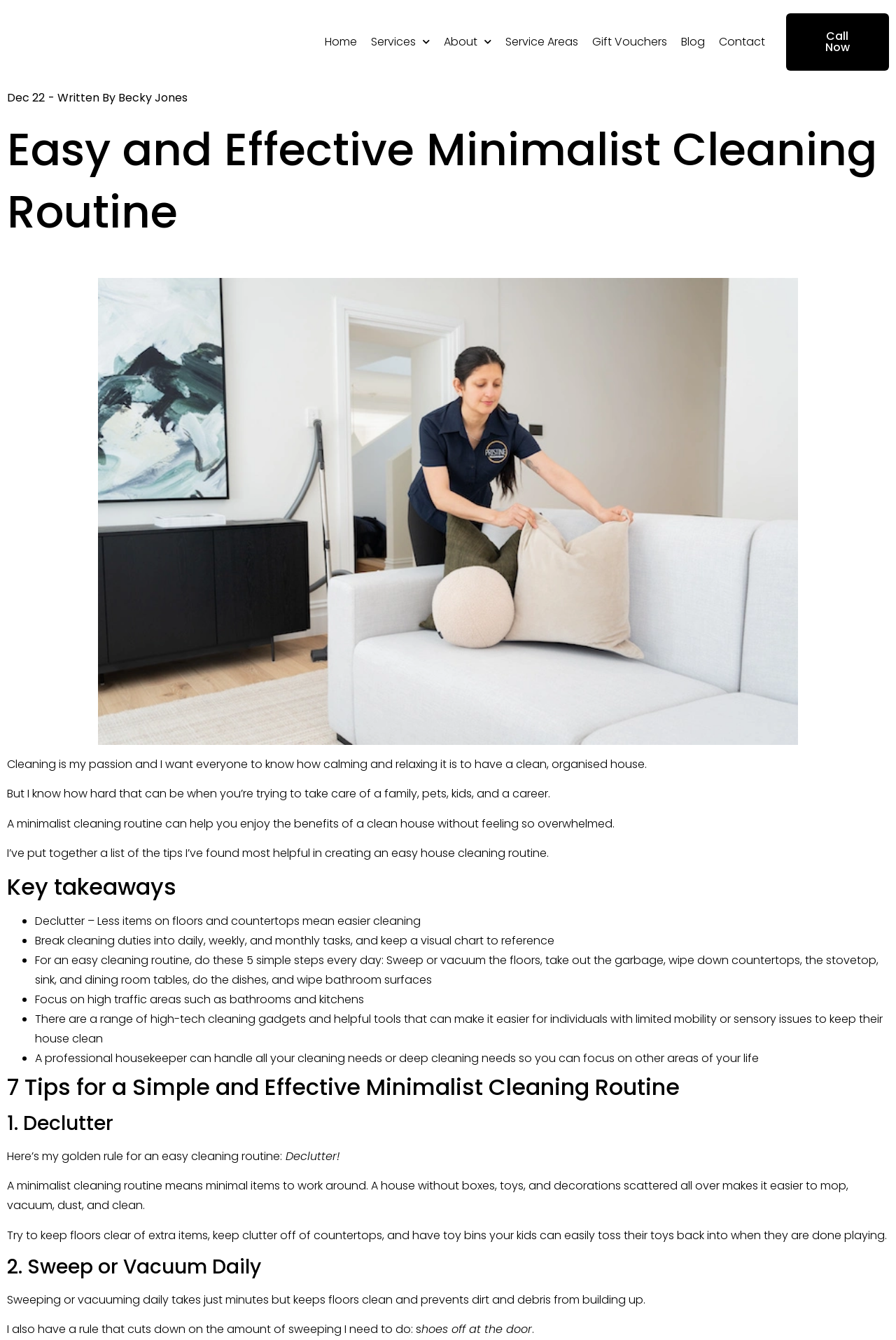Provide a short answer using a single word or phrase for the following question: 
How often should one sweep or vacuum?

Daily